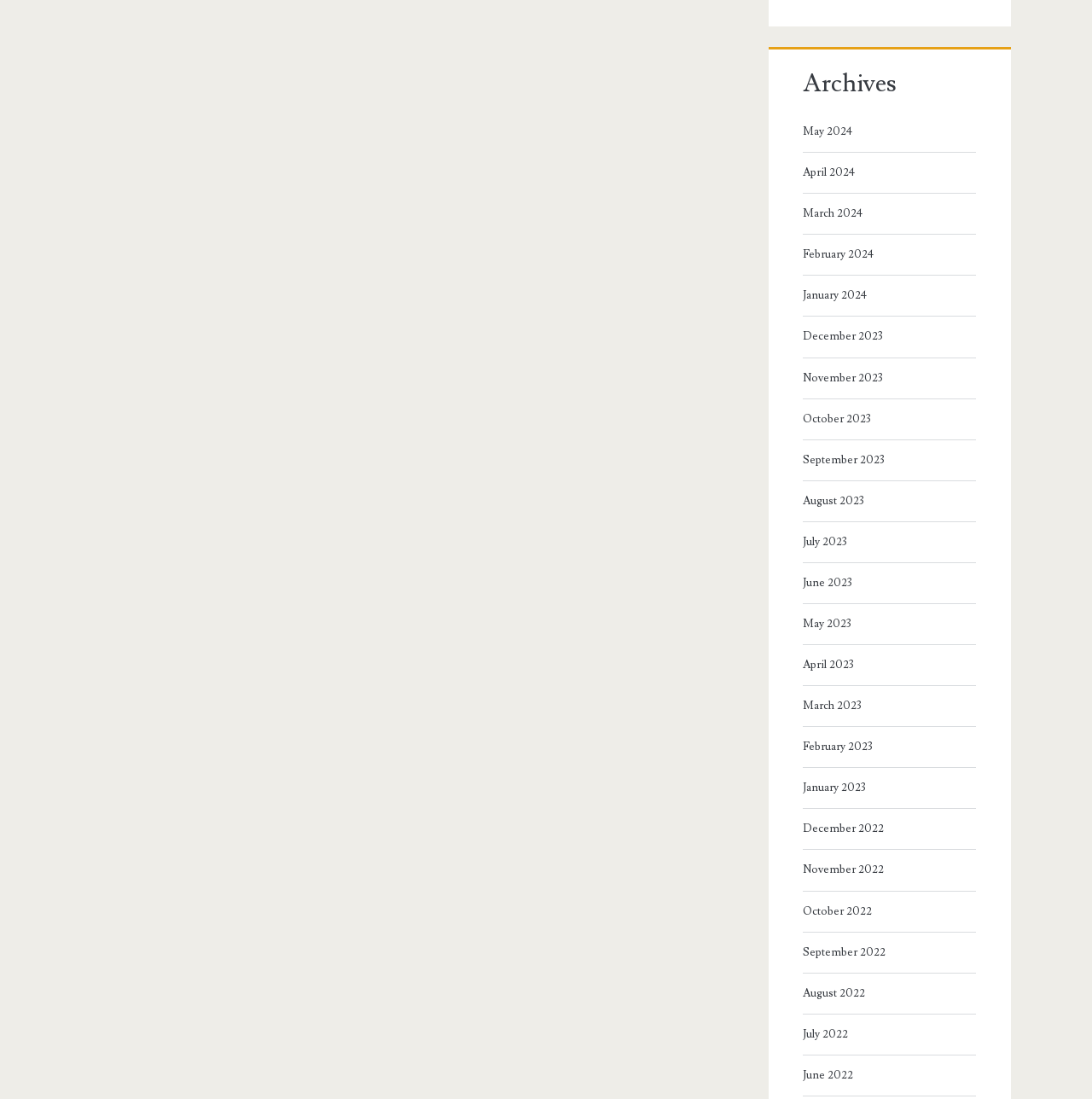Answer the question briefly using a single word or phrase: 
What is the position of the link 'June 2023'?

Above 'July 2023'